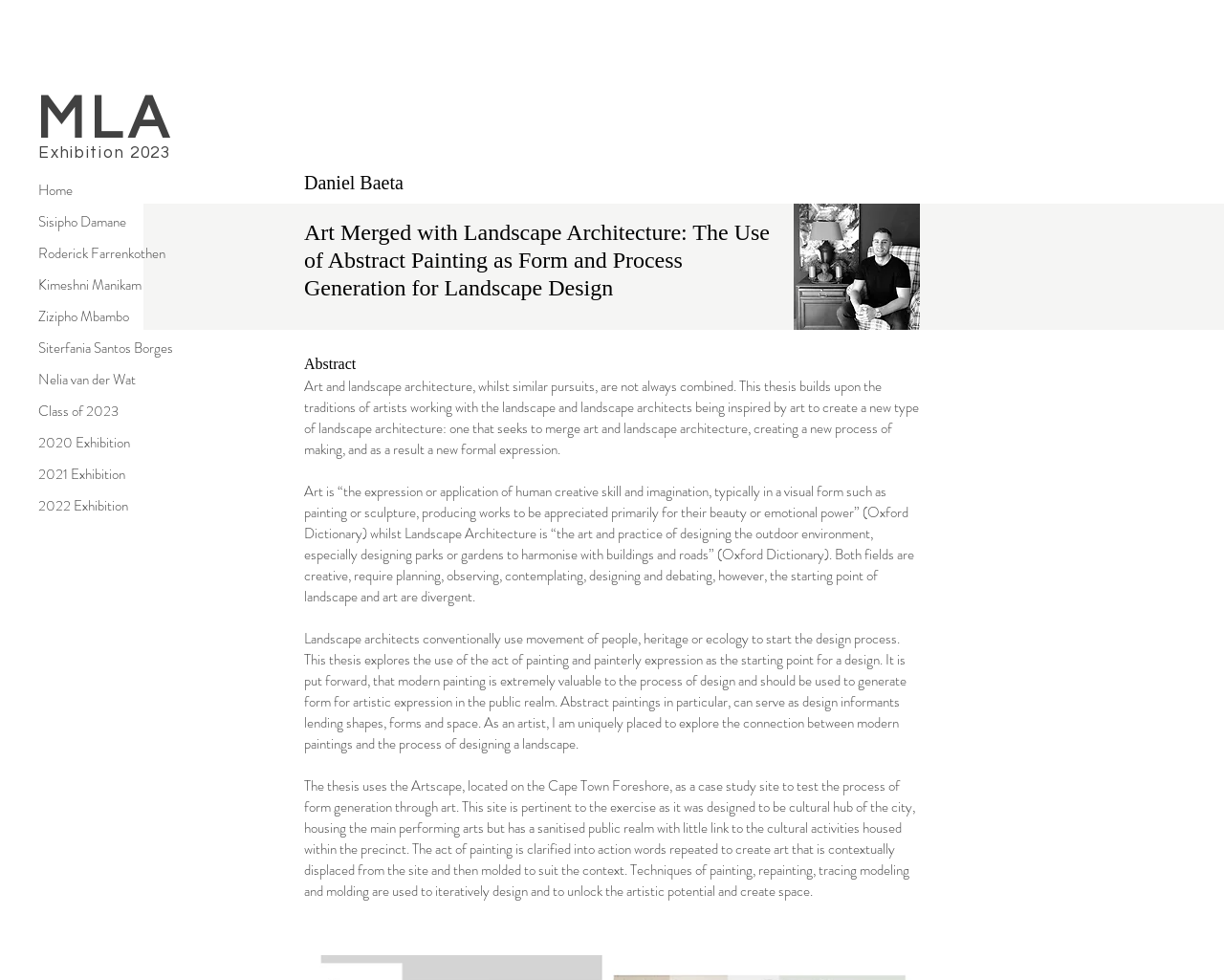Find the bounding box coordinates for the area you need to click to carry out the instruction: "Click on the 'Home' link". The coordinates should be four float numbers between 0 and 1, indicated as [left, top, right, bottom].

[0.031, 0.179, 0.158, 0.211]